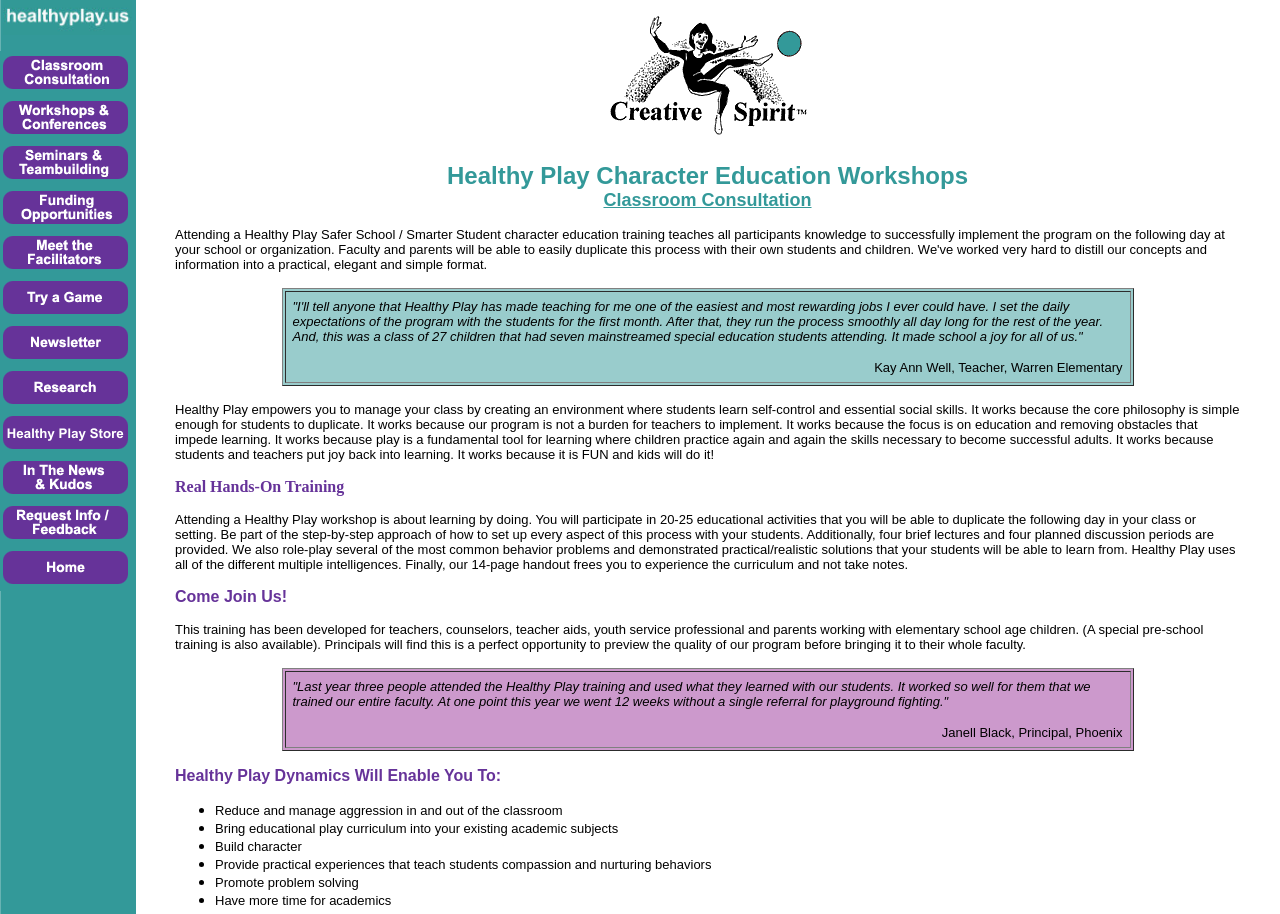Please provide the bounding box coordinates for the UI element as described: "alt="Meet the Facilitators"". The coordinates must be four floats between 0 and 1, represented as [left, top, right, bottom].

[0.0, 0.287, 0.103, 0.305]